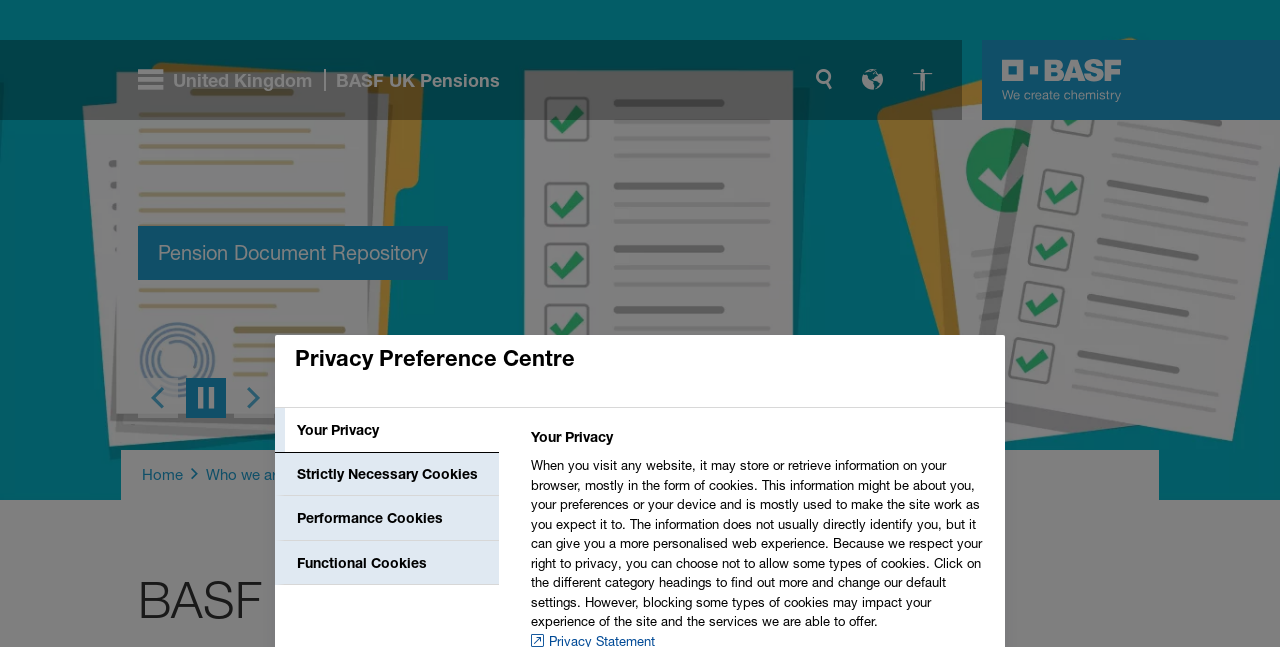Determine the bounding box coordinates of the element's region needed to click to follow the instruction: "Search for something". Provide these coordinates as four float numbers between 0 and 1, formatted as [left, top, right, bottom].

None